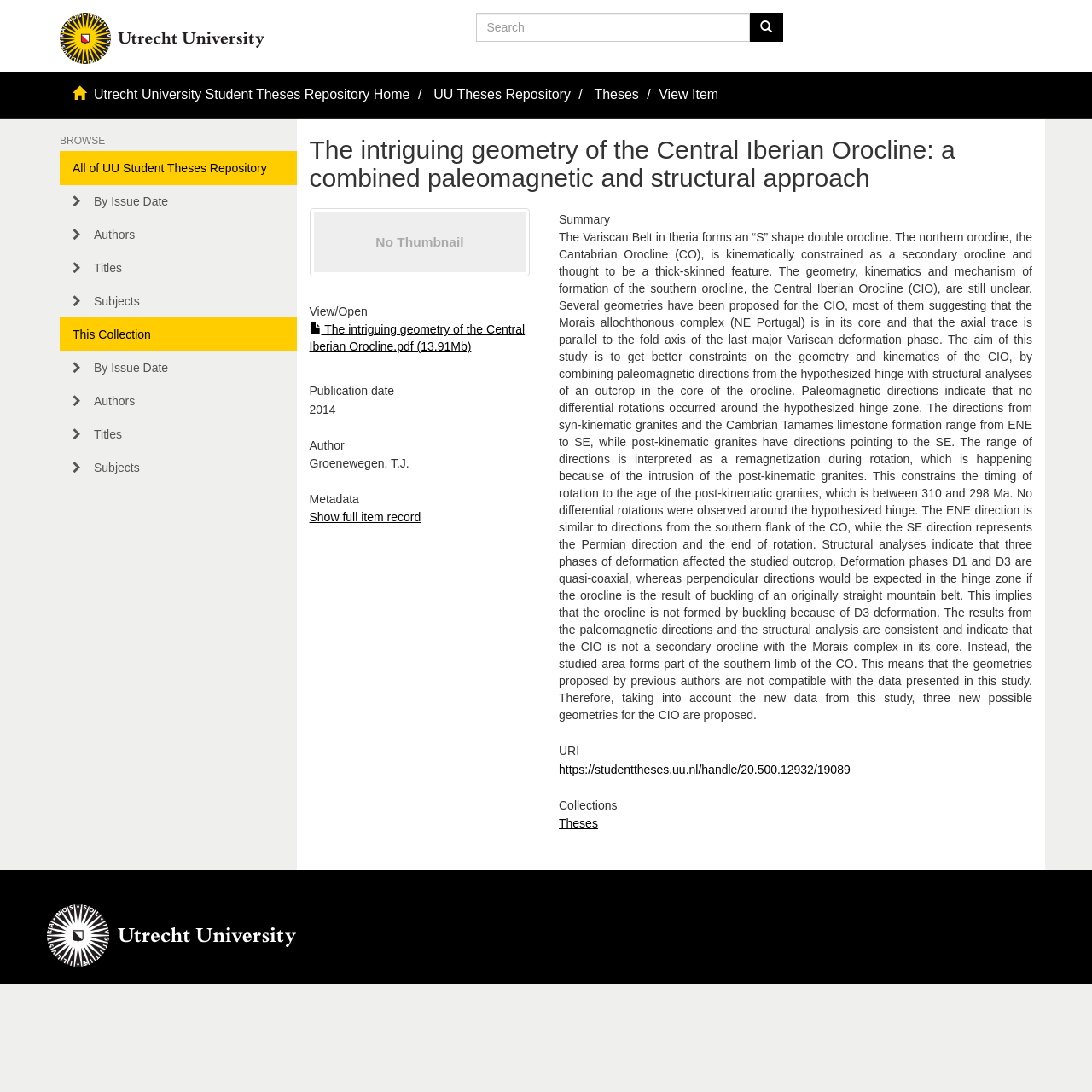Show the bounding box coordinates of the region that should be clicked to follow the instruction: "Show full item record."

[0.283, 0.468, 0.385, 0.48]